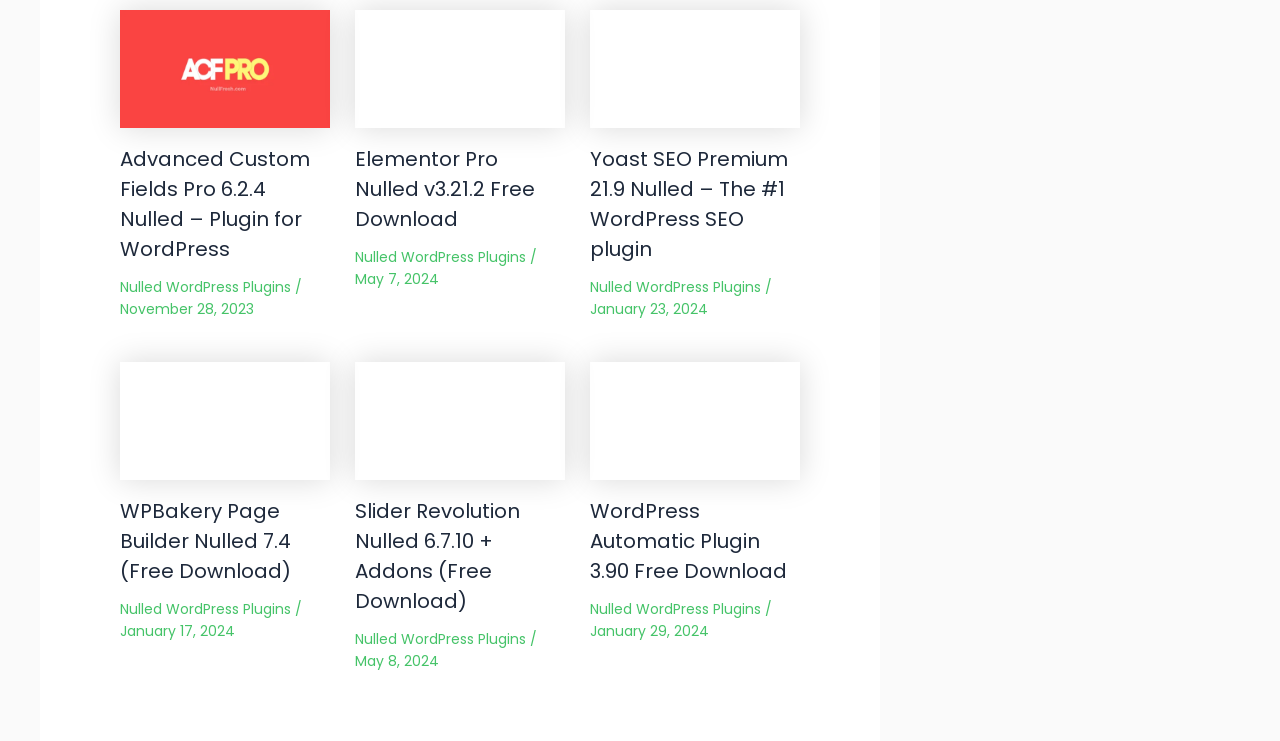What is the common category of all plugins?
Please provide a comprehensive answer based on the contents of the image.

I noticed that each plugin has a link to 'Nulled WordPress Plugins', which suggests that this is the common category or classification for all the plugins listed on this page.